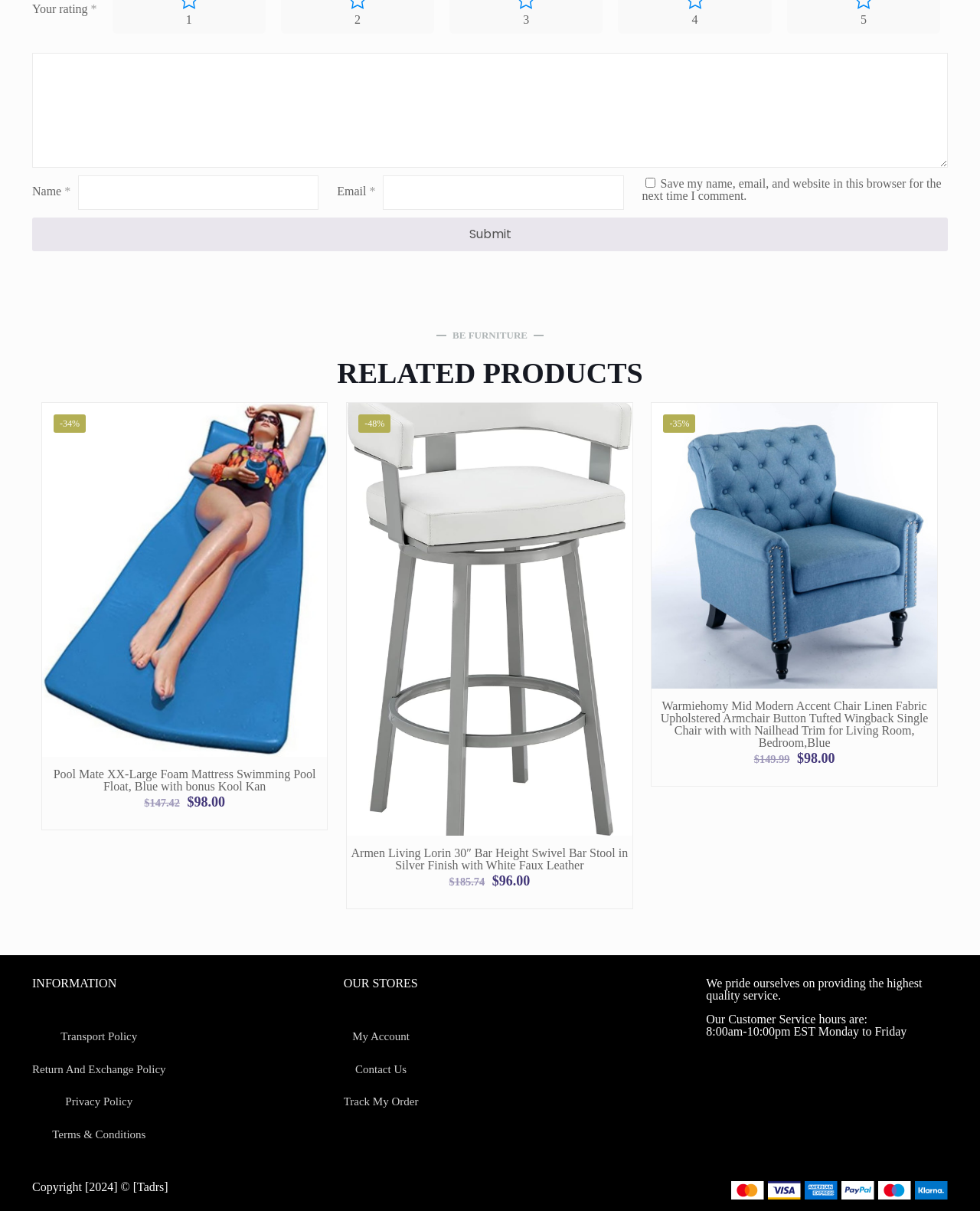Extract the bounding box coordinates of the UI element described: "ABOUT US". Provide the coordinates in the format [left, top, right, bottom] with values ranging from 0 to 1.

None